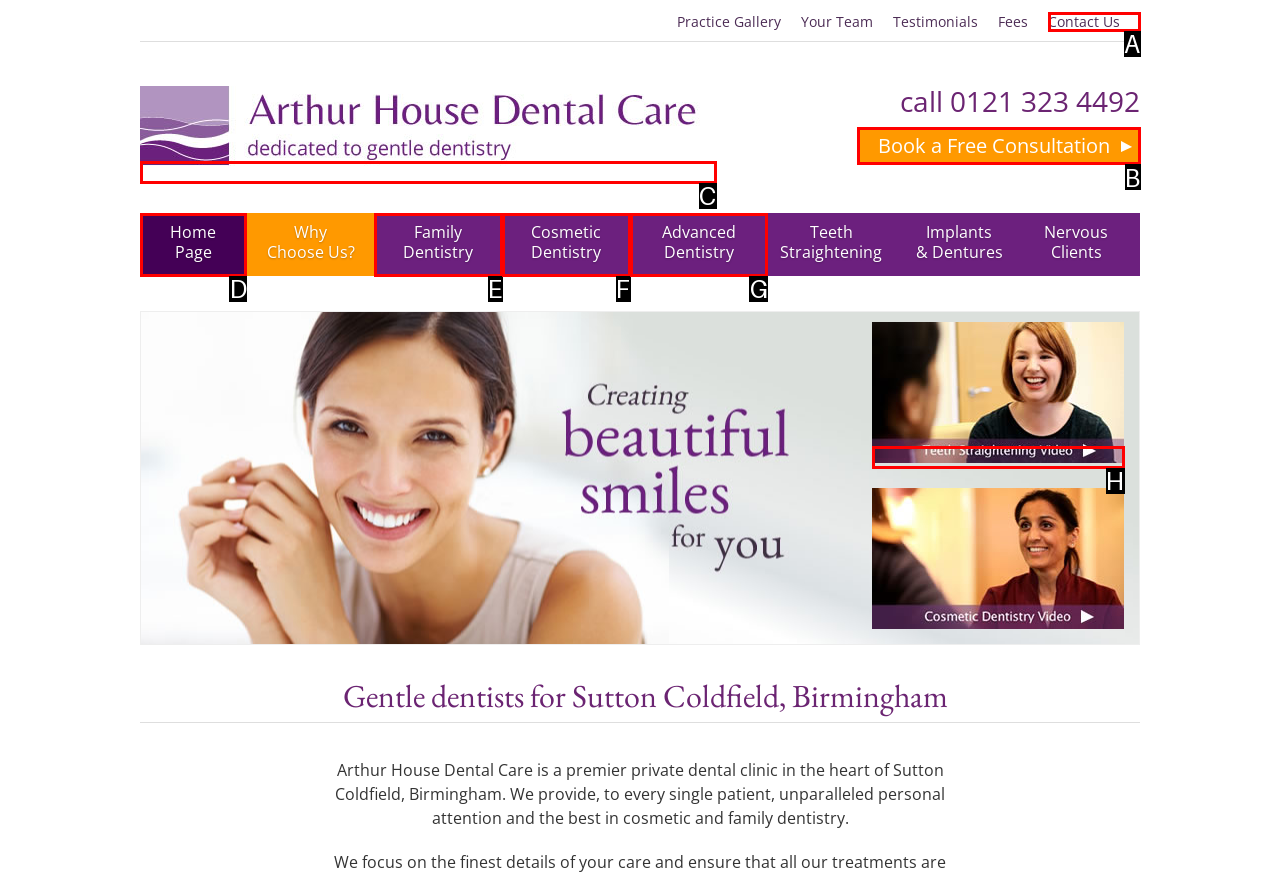Please indicate which HTML element to click in order to fulfill the following task: Click the 'Commercial Office Cleaning New York City' link Respond with the letter of the chosen option.

None